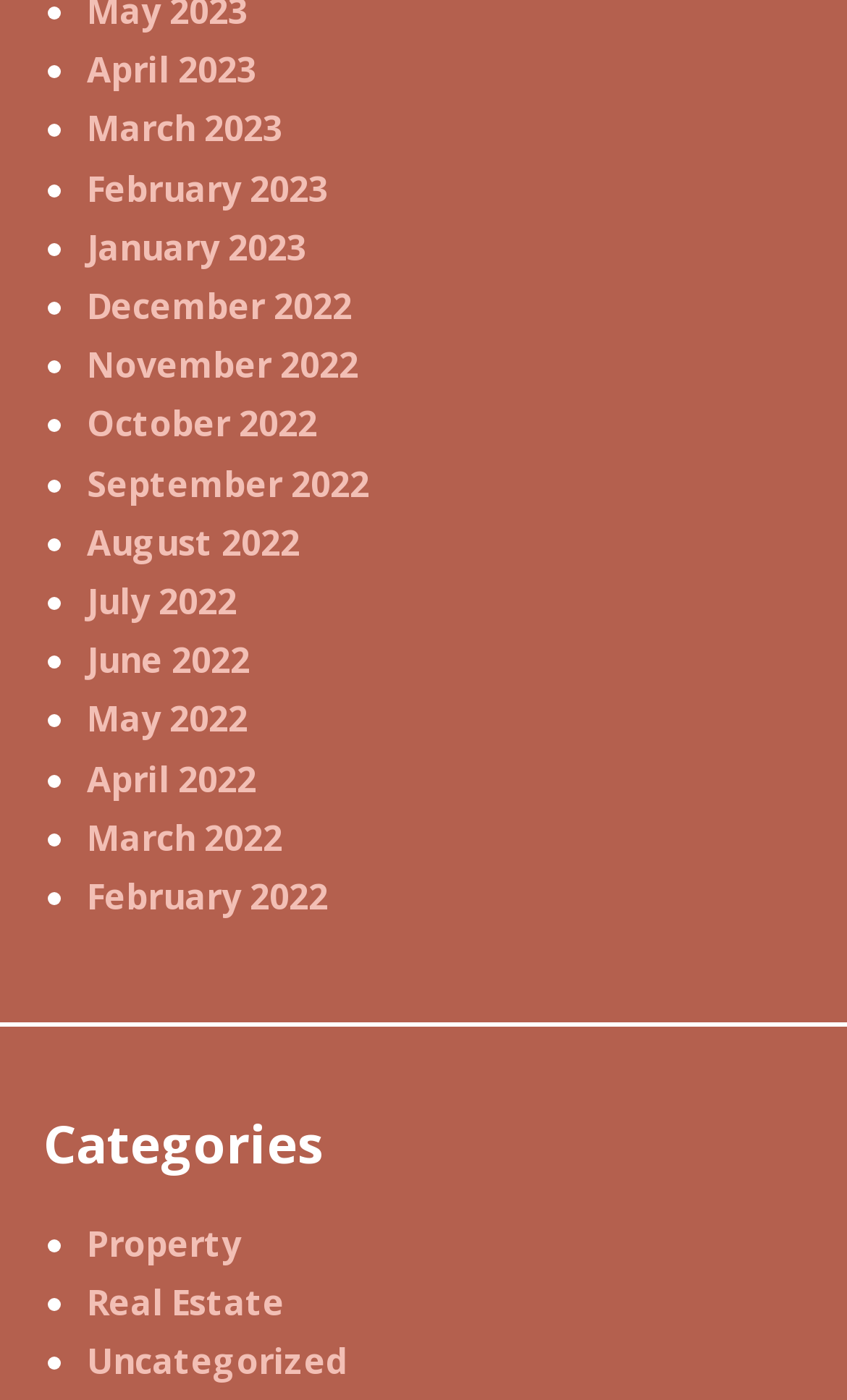How many categories are listed?
Give a comprehensive and detailed explanation for the question.

I counted the number of links under the 'Categories' heading and found 3 categories listed: 'Property', 'Real Estate', and 'Uncategorized'.